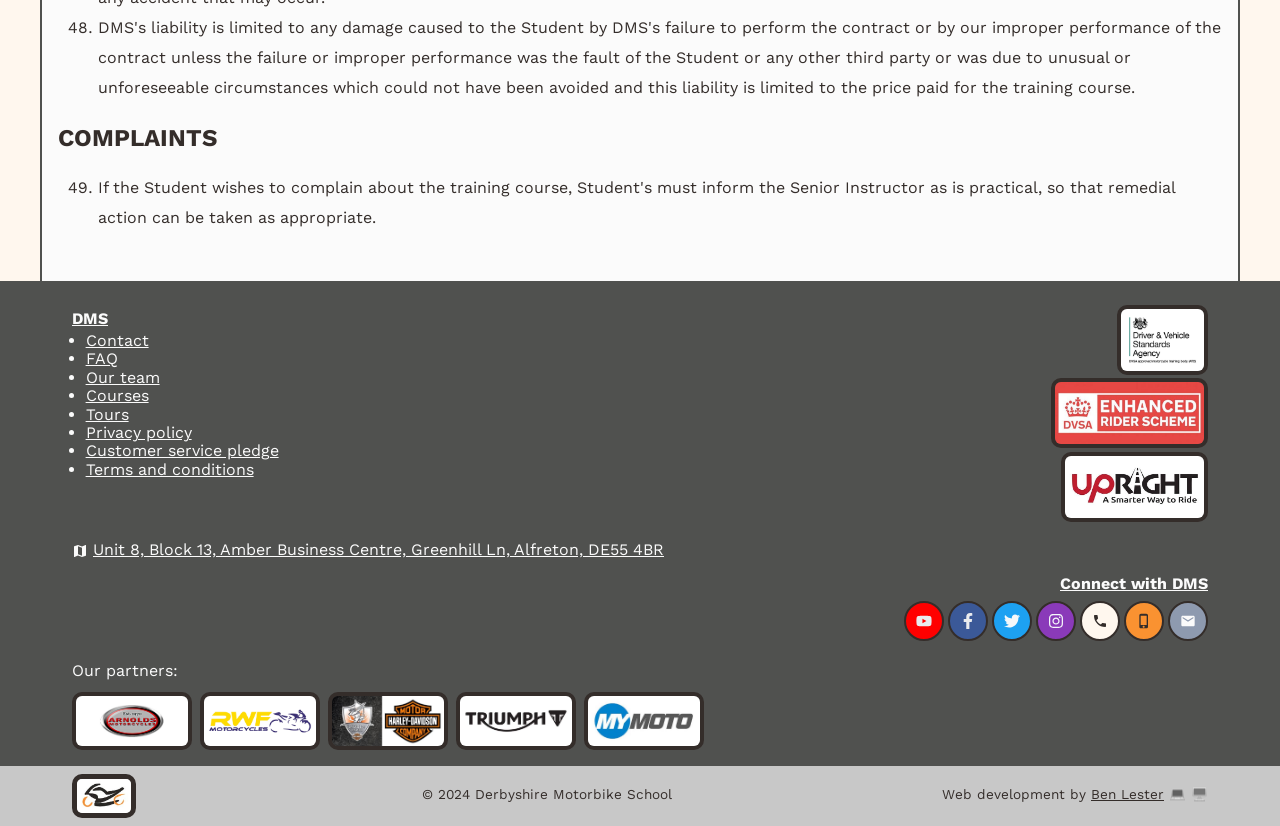Locate the bounding box coordinates of the element's region that should be clicked to carry out the following instruction: "Visit Arnolds Motorcycles". The coordinates need to be four float numbers between 0 and 1, i.e., [left, top, right, bottom].

[0.056, 0.859, 0.156, 0.882]